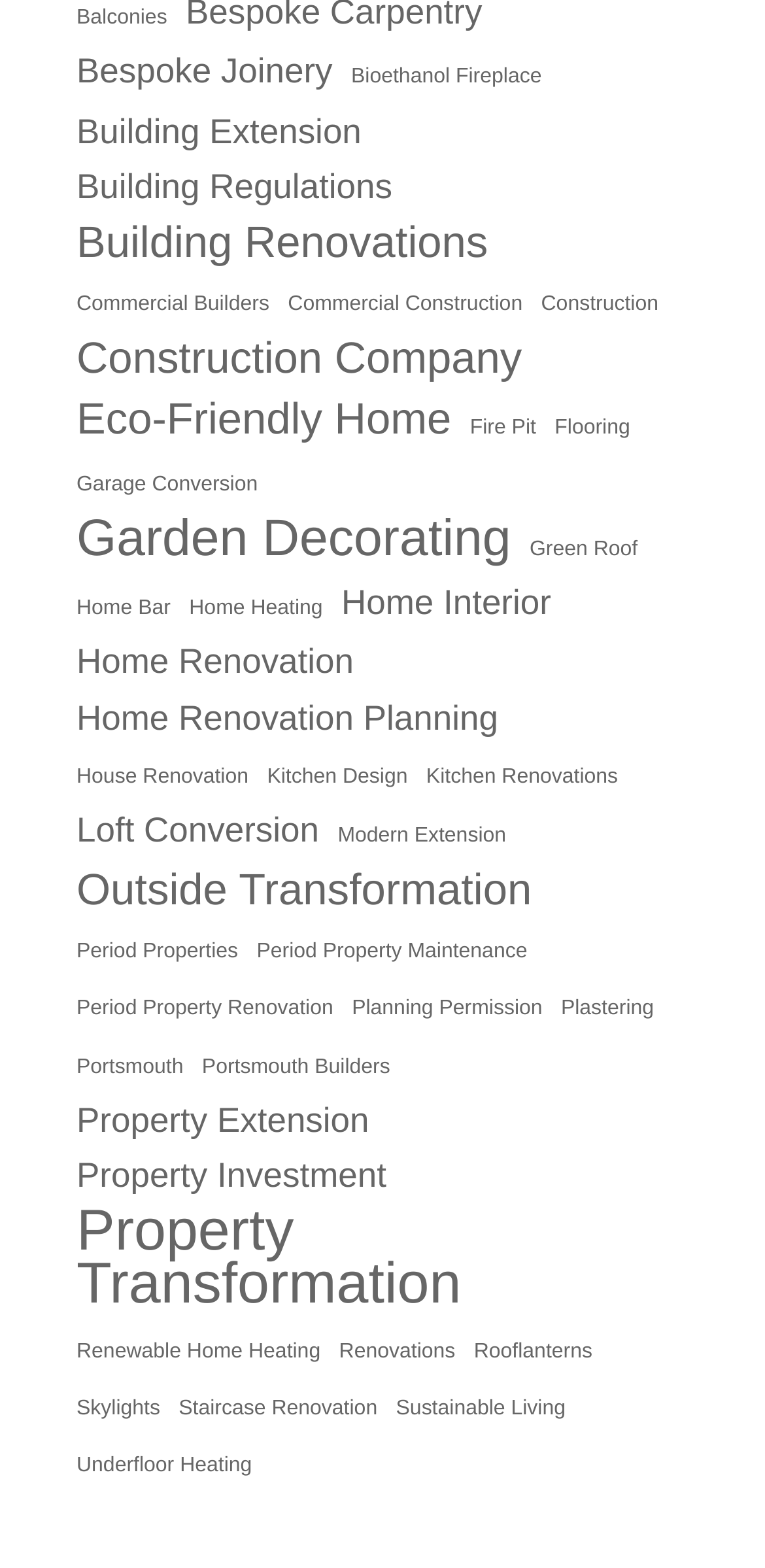Indicate the bounding box coordinates of the clickable region to achieve the following instruction: "Learn about Property Transformation."

[0.1, 0.768, 0.887, 0.836]